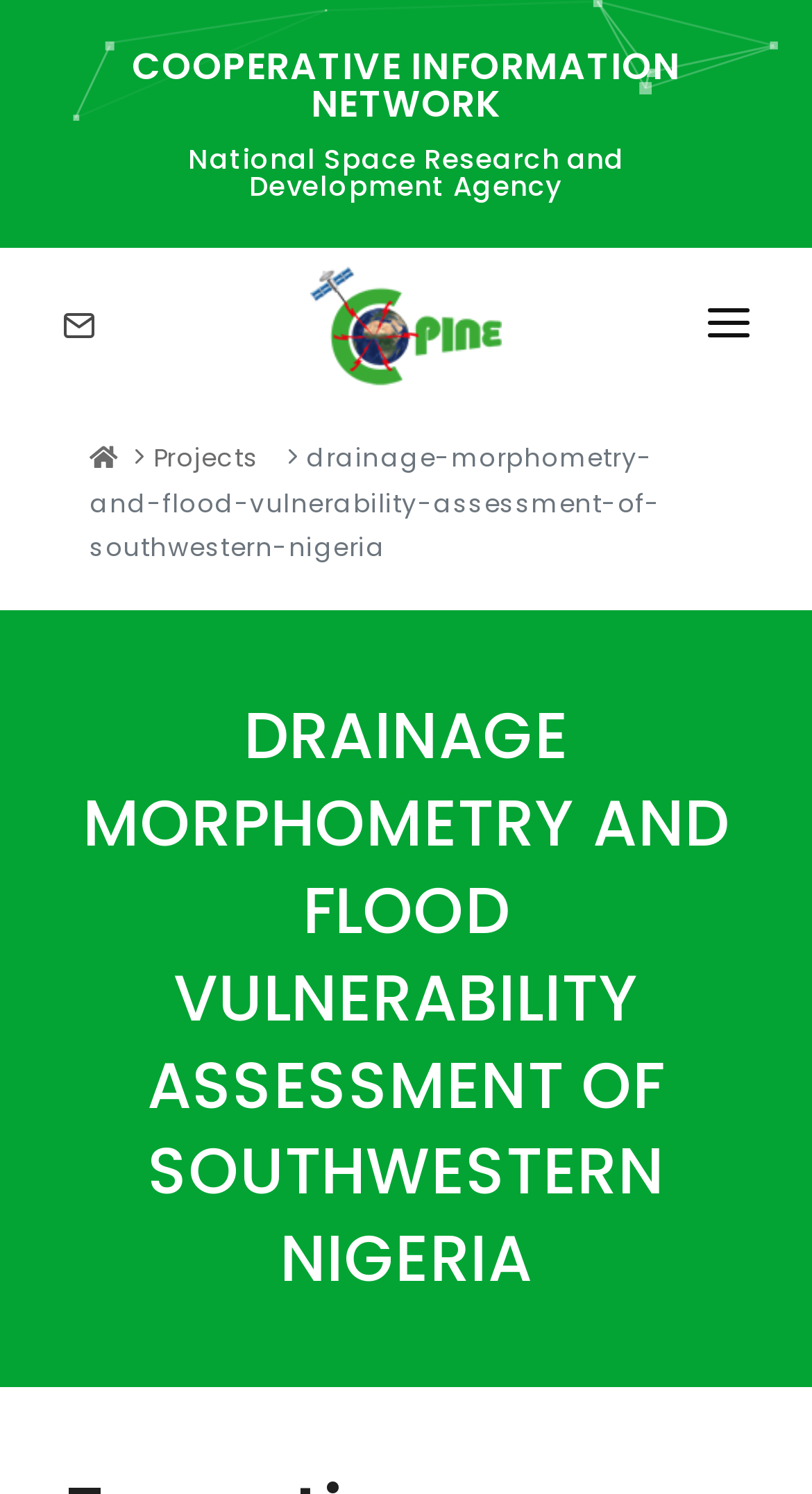Find the bounding box coordinates of the clickable area that will achieve the following instruction: "View the PROJECTS page".

[0.077, 0.315, 0.923, 0.378]